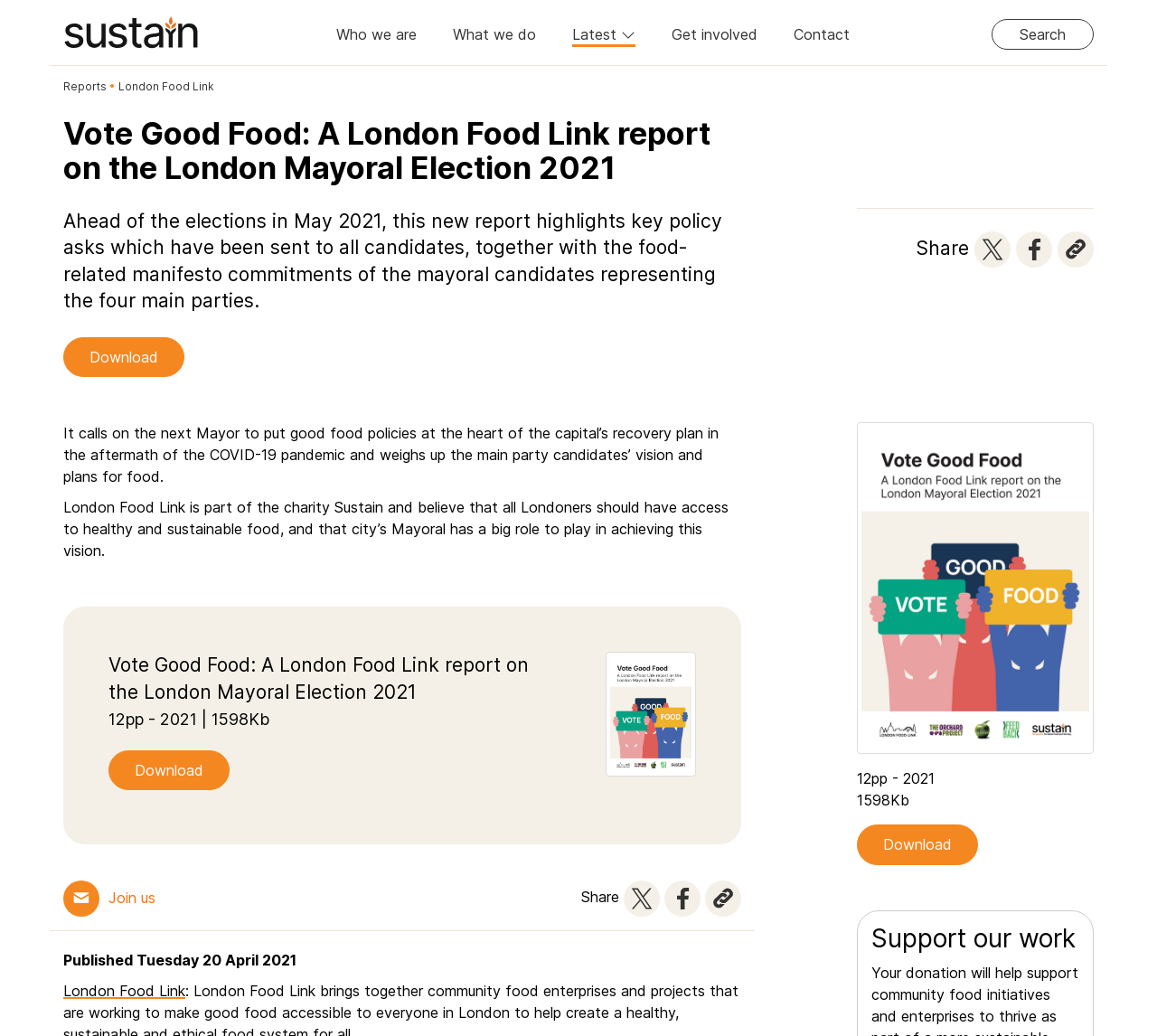Identify the bounding box coordinates of the region that needs to be clicked to carry out this instruction: "Visit Sustain website". Provide these coordinates as four float numbers ranging from 0 to 1, i.e., [left, top, right, bottom].

[0.055, 0.02, 0.172, 0.039]